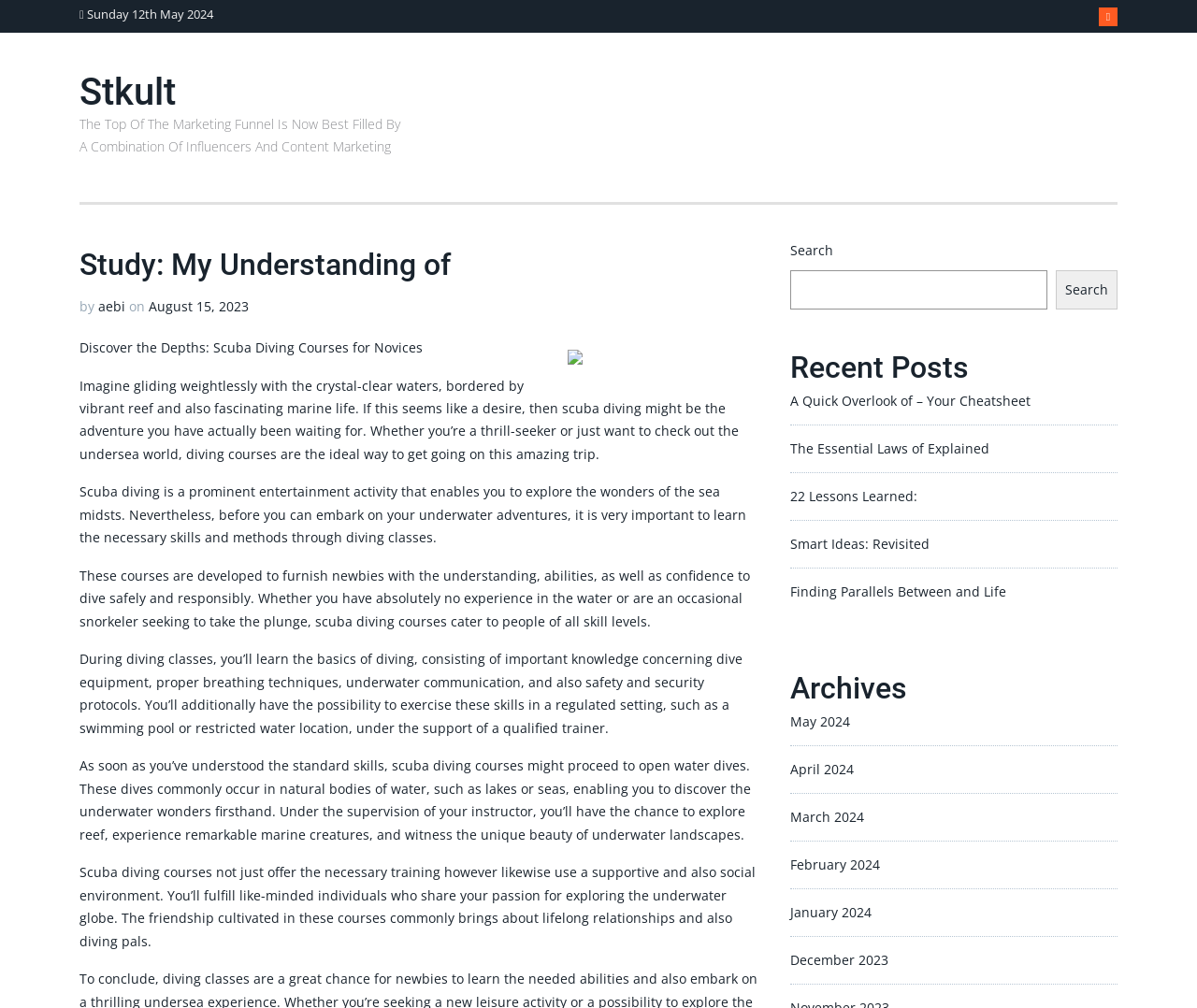Describe every aspect of the webpage comprehensively.

This webpage appears to be a blog or study platform, with a focus on sharing knowledge and insights. At the top, there is a date displayed, "Sunday 12th May 2024", followed by a heading "Stkult" which is also a link. Below this, there is a paragraph of text that discusses the importance of influencers and content marketing in filling the top of the marketing funnel.

The main content of the page is divided into sections. On the left side, there is a section with a heading "Study: My Understanding of" followed by the author's name "aebi" and the date "August 15, 2023". Below this, there is an image, and then a series of paragraphs that discuss scuba diving courses for novices. The text explains the benefits of taking scuba diving courses, what to expect from the training, and the social aspects of learning to dive.

On the right side, there is a search bar with a button, and below it, a section with a heading "Recent Posts" that lists several links to other articles or blog posts. Further down, there is a section with a heading "Archives" that lists links to monthly archives, from May 2024 to December 2023.

Throughout the page, there are several links and headings that provide a clear structure and organization to the content. The overall layout is easy to follow, with a clear distinction between the different sections and elements on the page.